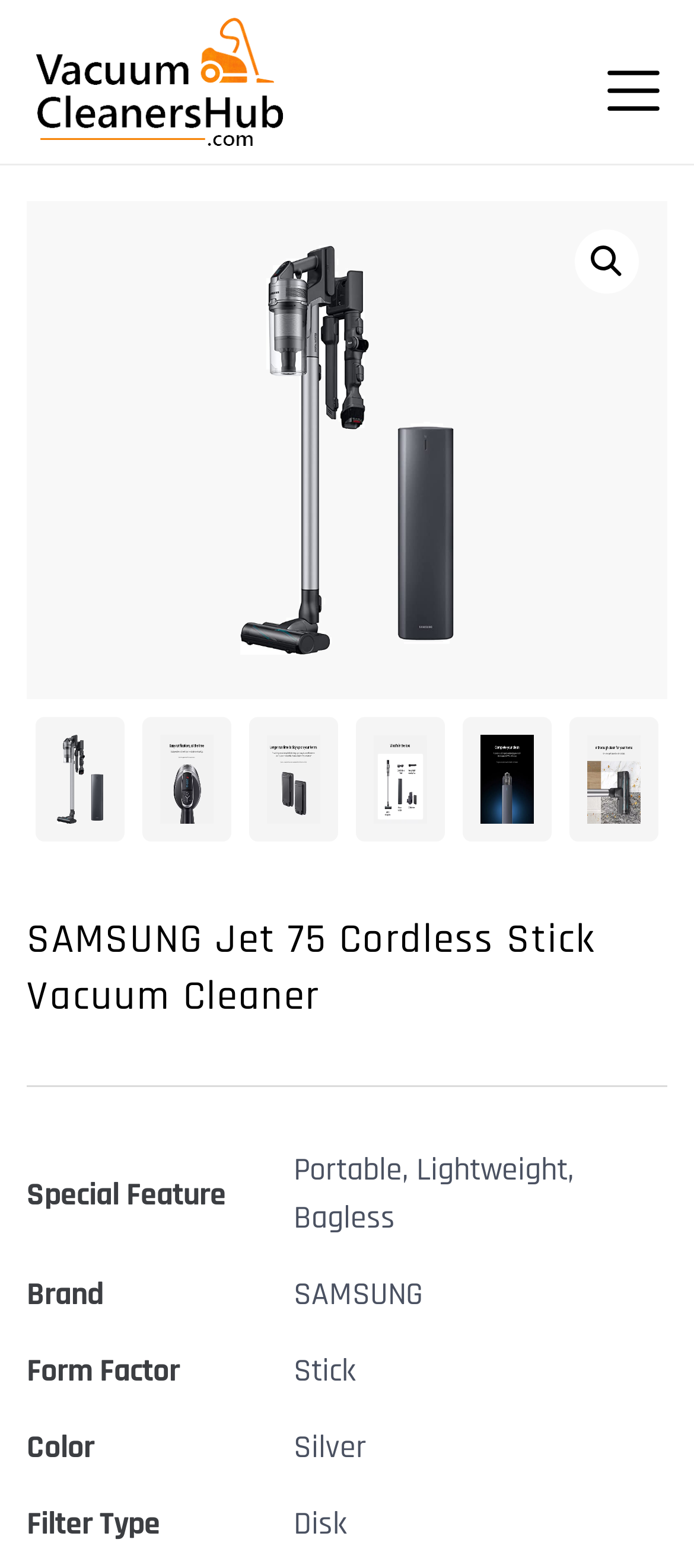Describe all the key features and sections of the webpage thoroughly.

The webpage is about the Samsung Jet 75 Cordless Stick Vacuum Cleaner. At the top left corner, there is a logo of Vacuum Cleaners Hub, which is a clickable link. Next to the logo, there is a link to Vacuum Cleaners Hub with a description "Quality, Durability, Reliability, Reviews & Buying Guides". 

On the top right corner, there is a button with an image, and a search icon with a magnifying glass. Below the search icon, there is a large image of the Samsung Jet 75 Cordless Stick Vacuum Cleaner. 

On the left side of the page, there are six small images, possibly showcasing different features or aspects of the vacuum cleaner. 

The main content of the page starts with a heading "SAMSUNG Jet 75 Cordless Stick Vacuum Cleaner". Below the heading, there is a table with four rows, each describing a feature of the vacuum cleaner, including its special feature, brand, form factor, and color. The table is divided into two columns, with the feature names on the left and the corresponding values on the right.